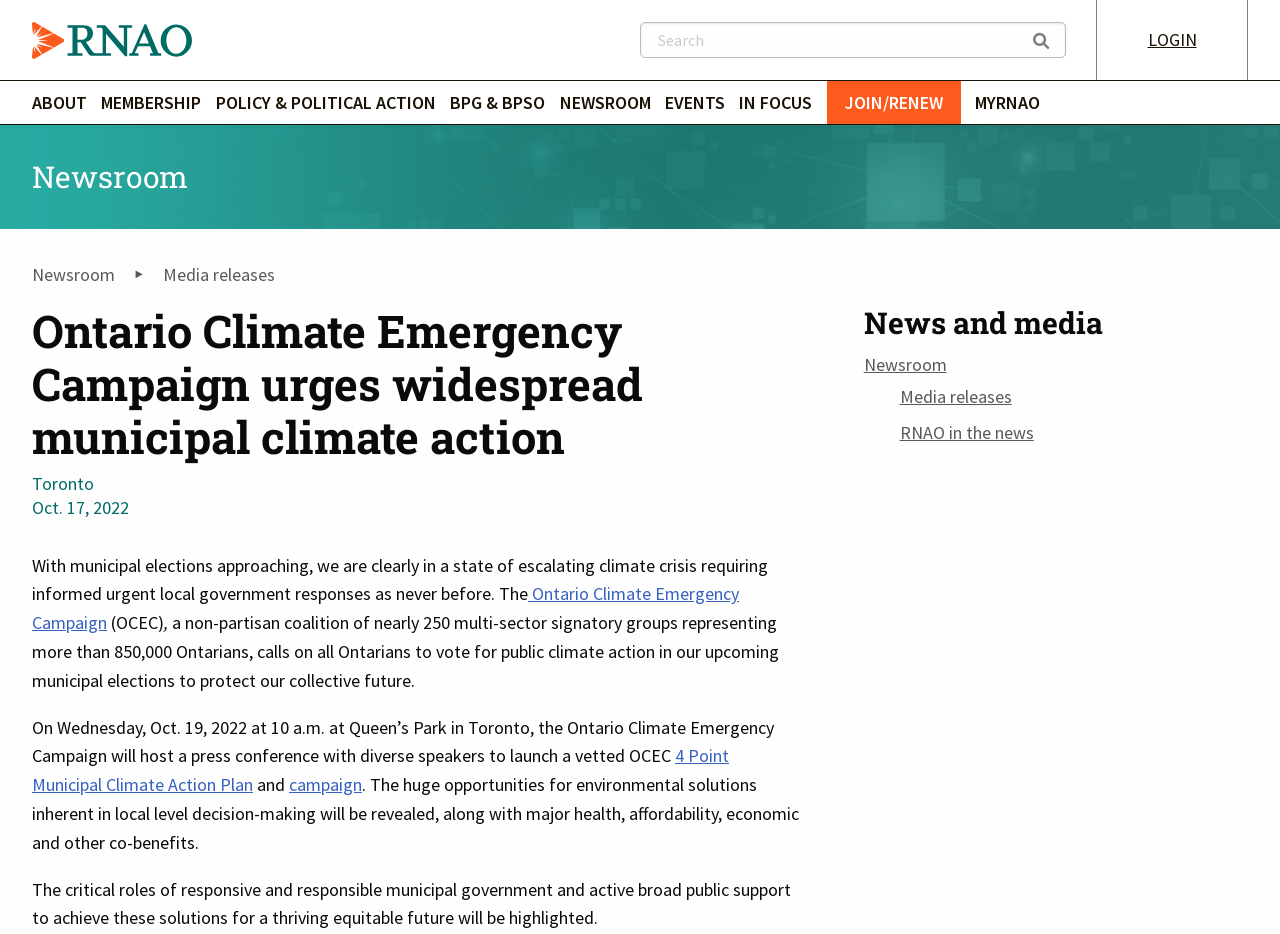Find and indicate the bounding box coordinates of the region you should select to follow the given instruction: "Click the 'LOGIN' button".

[0.857, 0.0, 0.974, 0.086]